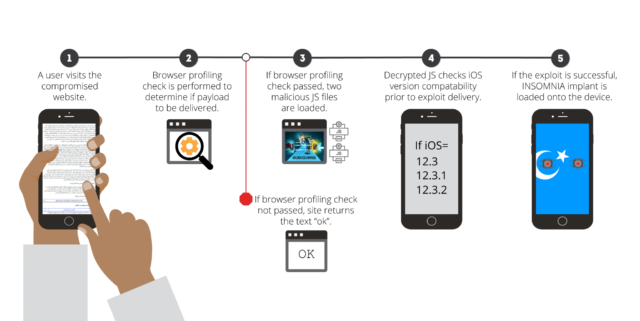Provide a thorough description of the image presented.

The image illustrates a step-by-step flowchart detailing how a user might be exploited through a compromised website by a sophisticated malware known as Insomnia. 

1. **Step 1:** A user visits the compromised website, initiating the potential attack.
2. **Step 2:** A browser profiling check is performed to assess whether a specific payload can be delivered to the device.
3. **Step 3:** If the user’s browser passes the profiling check, two malicious JavaScript files are loaded onto the device.
4. **Step 4:** The malicious scripts then verify the iOS version of the device to ensure compatibility before attempting to deliver the exploit.
5. **Step 5:** If the exploit is successful, the Insomnia malware is implanted into the user's device, enabling unauthorized access and control over sensitive information.

This diagram highlights the complexities of the malware delivery process and underscores the vulnerabilities within iOS versions that were targeted during the exploit's execution.